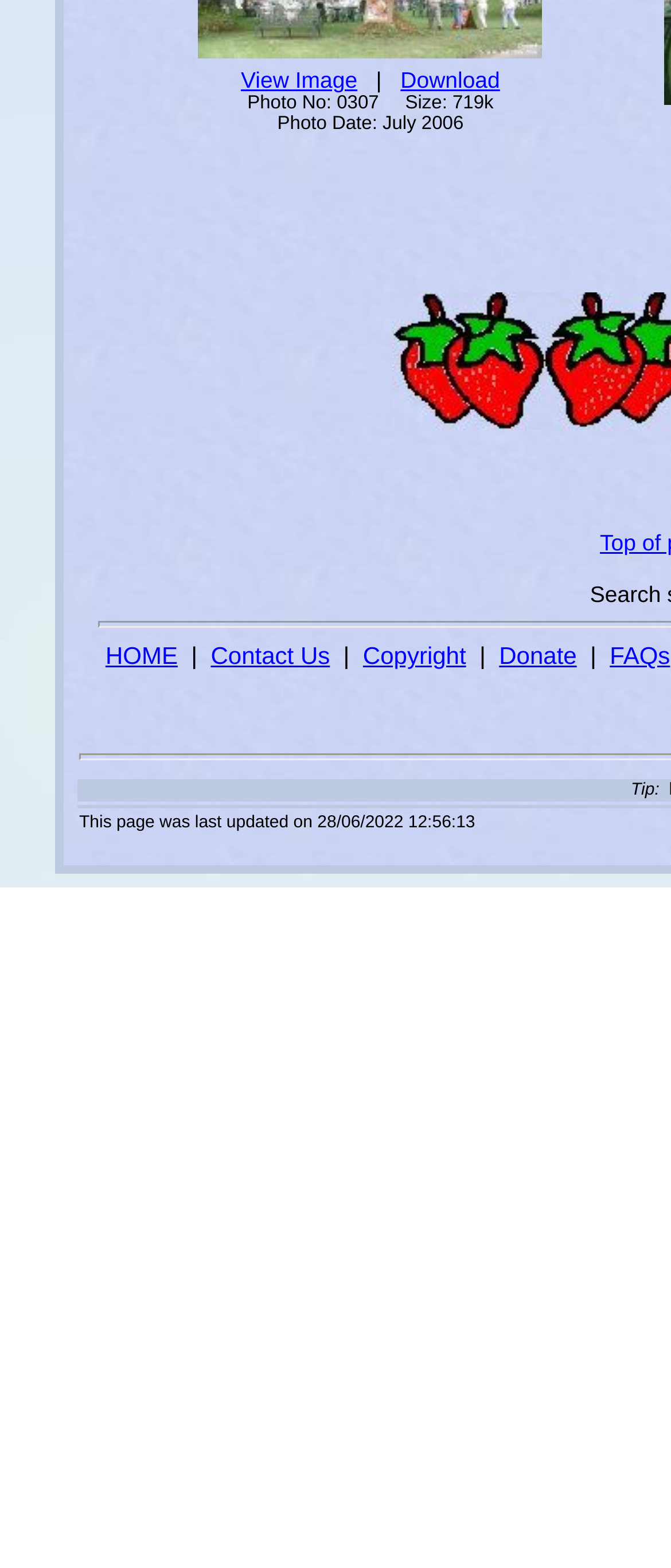What are the options in the top navigation bar?
Offer a detailed and exhaustive answer to the question.

The top navigation bar contains several links, including 'HOME', 'Contact Us', 'Copyright', 'Donate', and 'FAQs', which are located horizontally at the top of the webpage, providing users with quick access to different sections of the website.